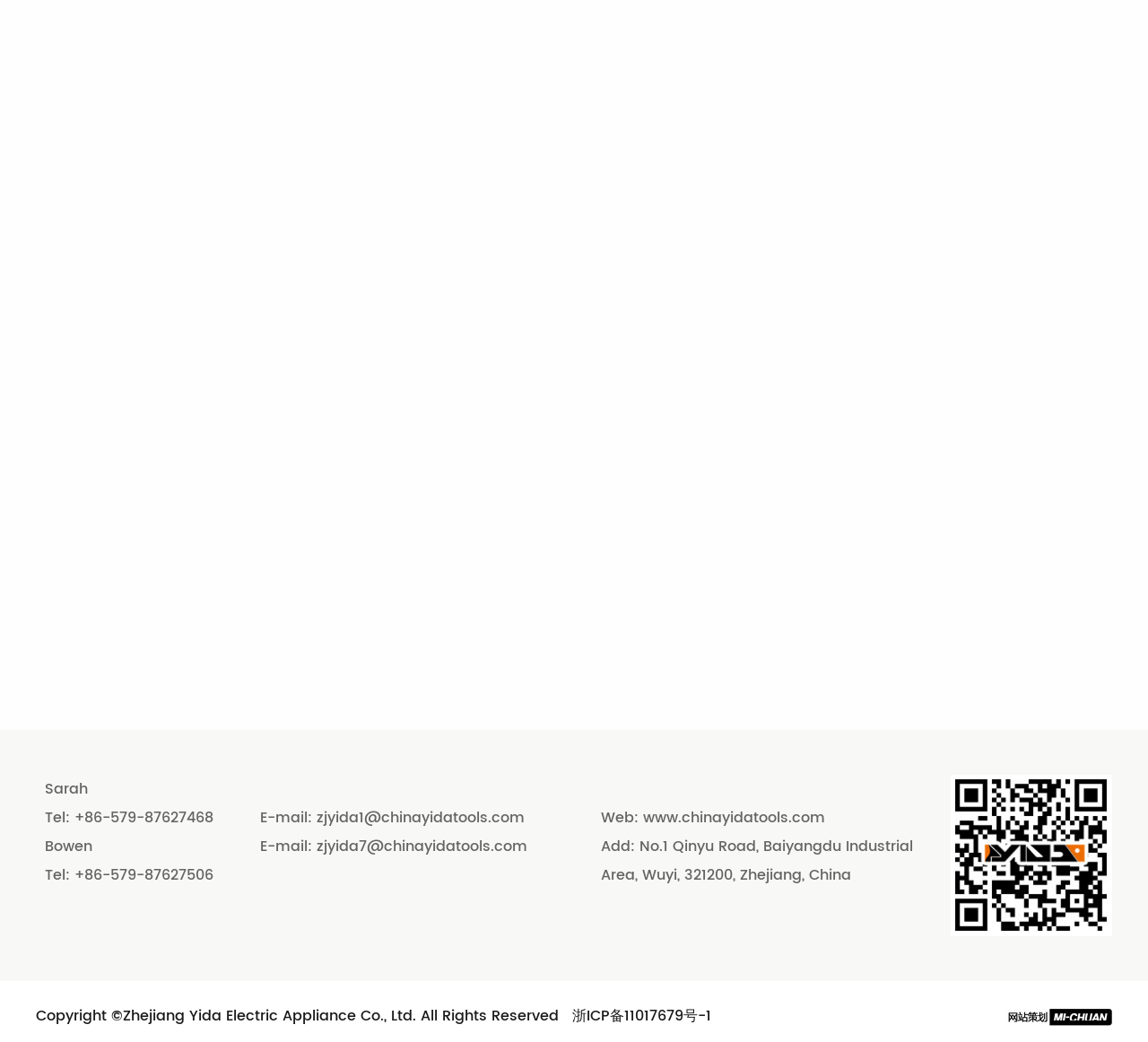What is the email address of the second person?
Look at the screenshot and respond with one word or a short phrase.

zjyida1@chinayidatools.com